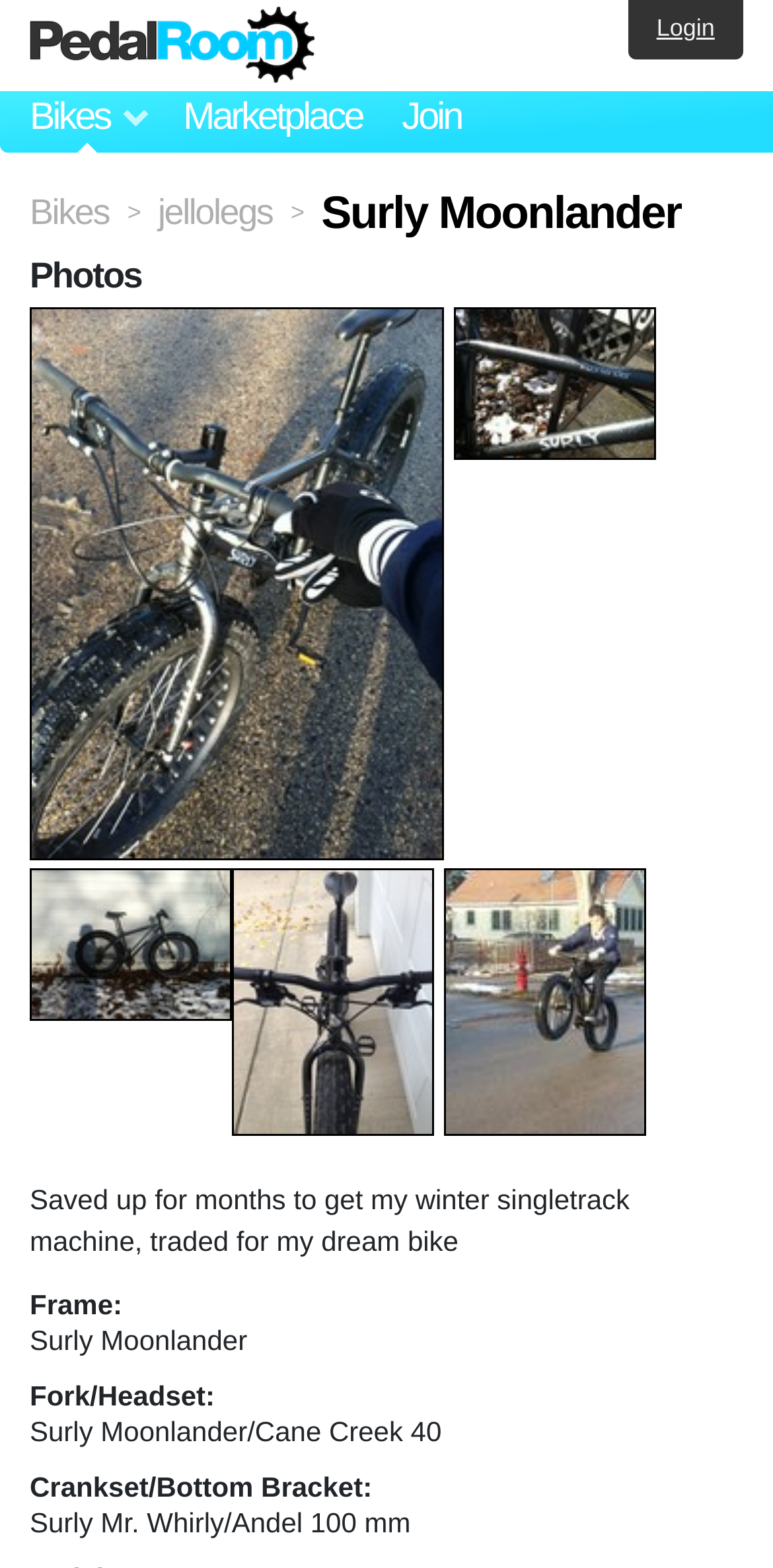Find and indicate the bounding box coordinates of the region you should select to follow the given instruction: "Navigate to the 'Marketplace'".

[0.196, 0.059, 0.51, 0.097]